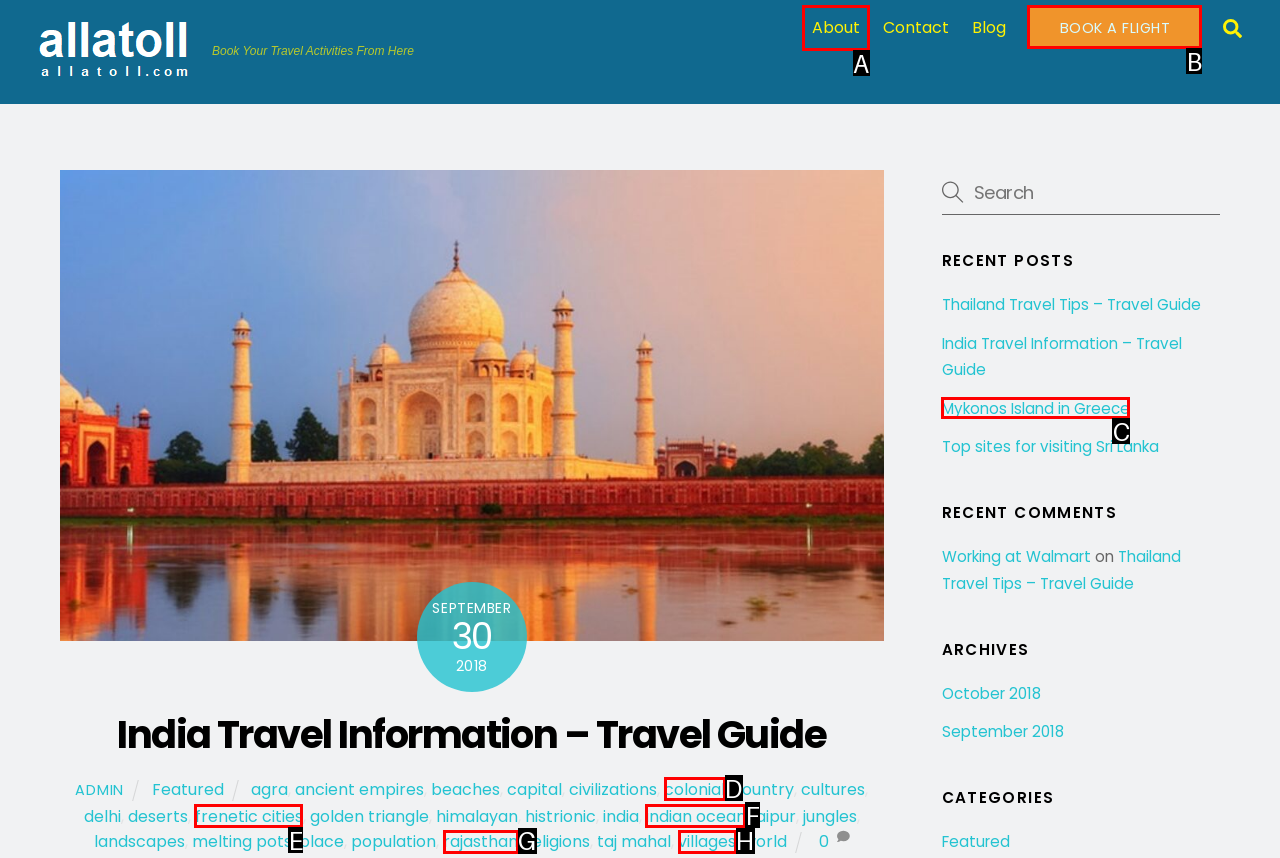Specify which UI element should be clicked to accomplish the task: Book a flight. Answer with the letter of the correct choice.

B